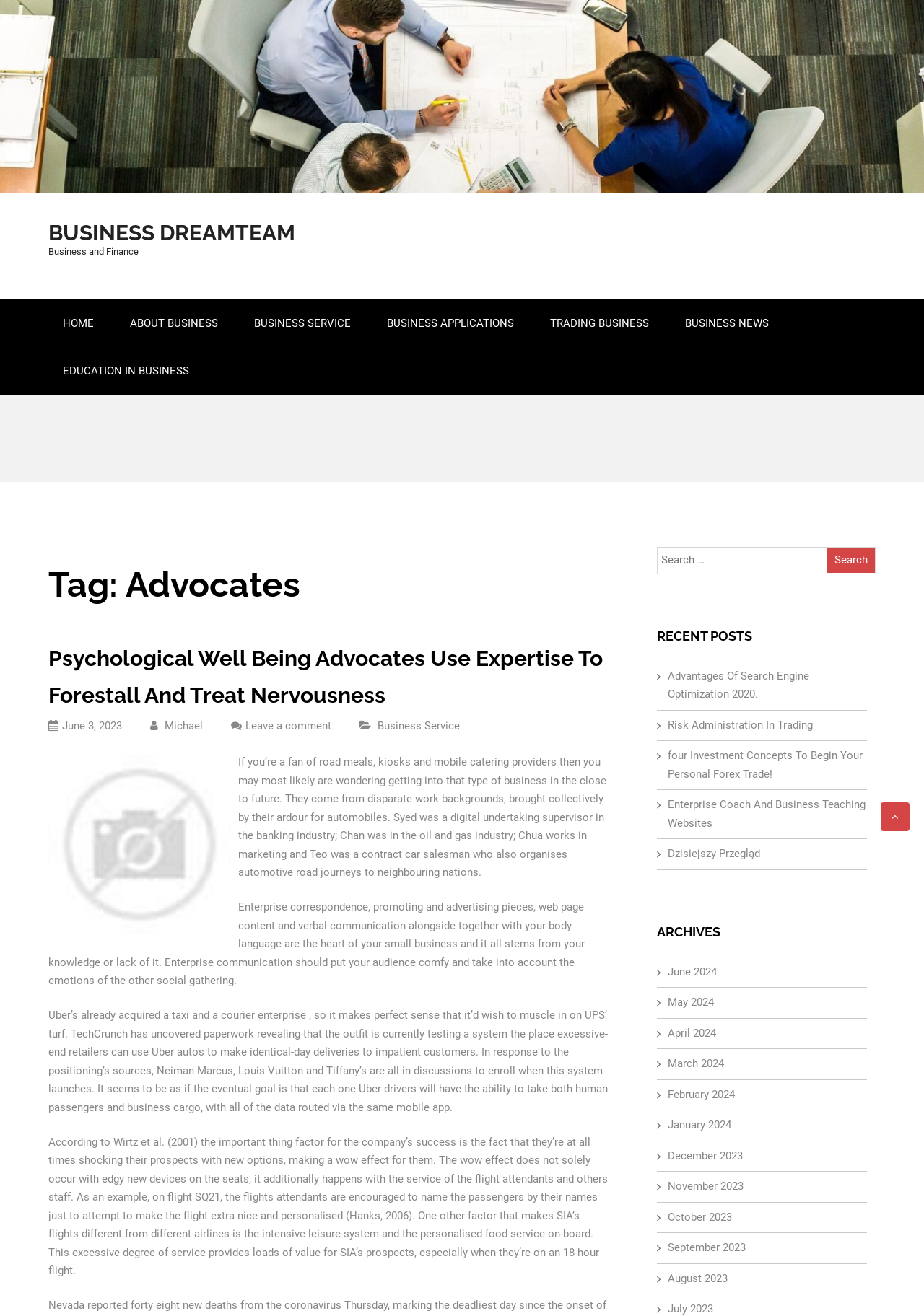Given the description of a UI element: "Home", identify the bounding box coordinates of the matching element in the webpage screenshot.

[0.052, 0.227, 0.117, 0.264]